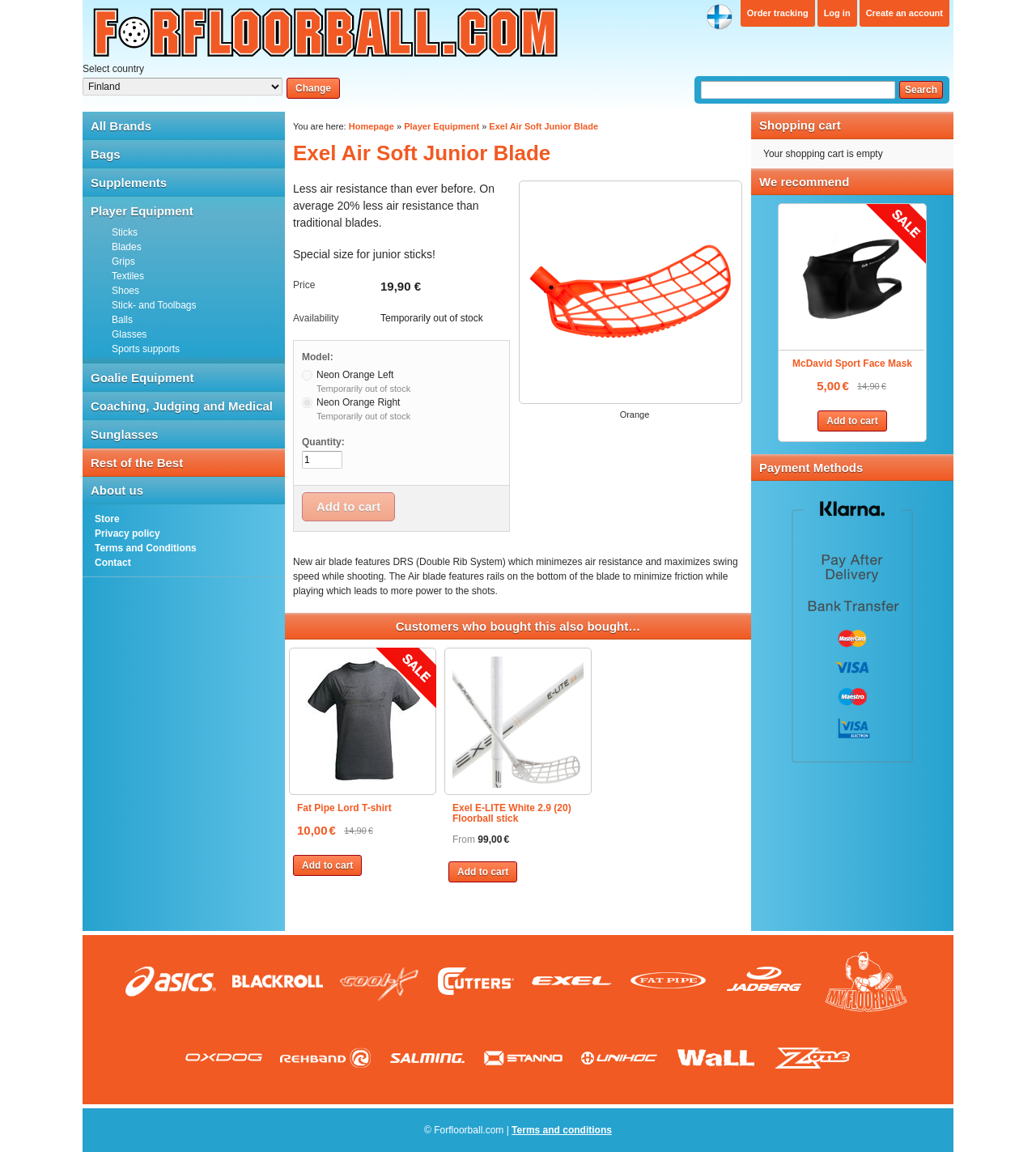Could you locate the bounding box coordinates for the section that should be clicked to accomplish this task: "Select a country".

[0.08, 0.067, 0.295, 0.083]